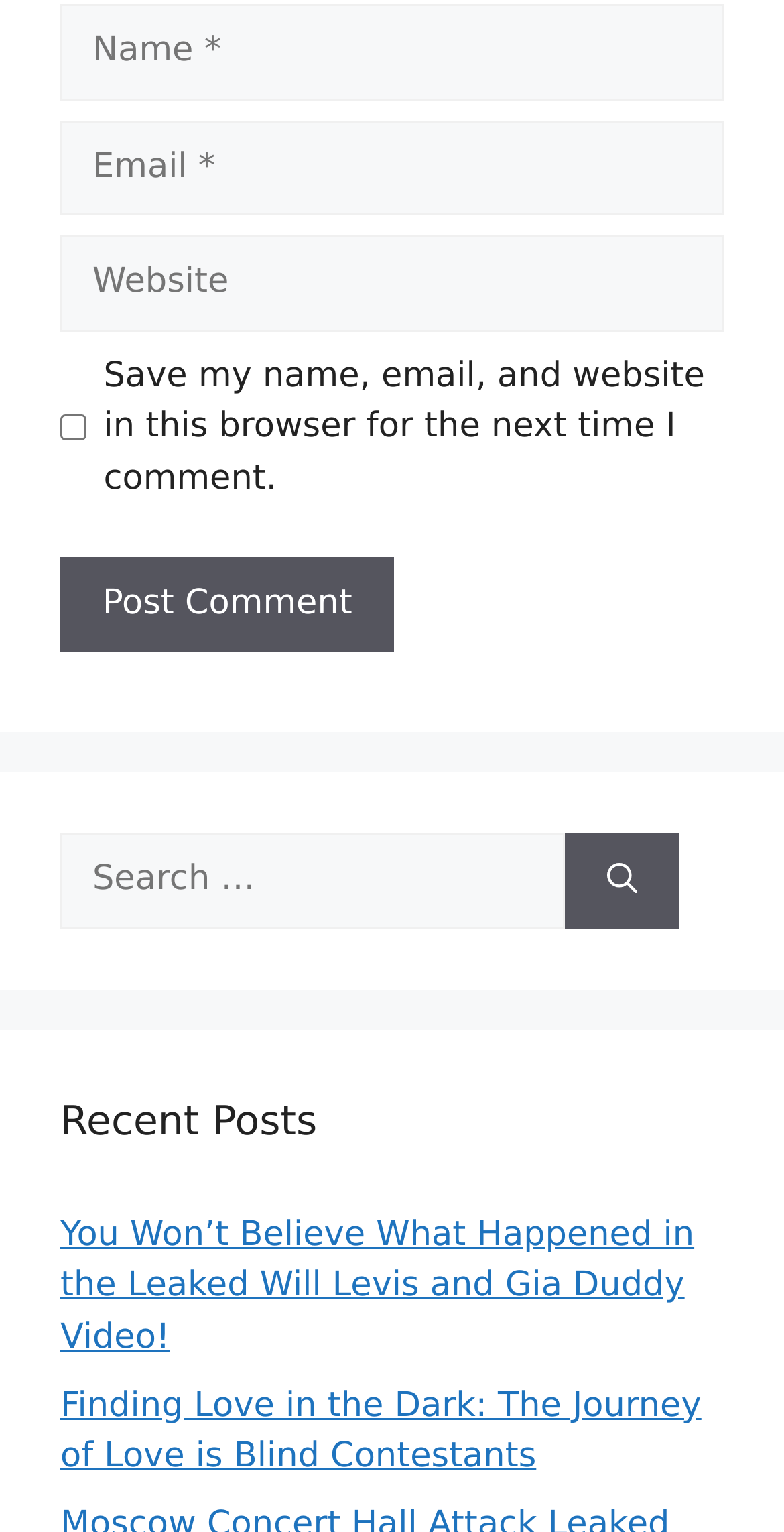Find the bounding box coordinates for the HTML element described in this sentence: "name="submit" value="Post Comment"". Provide the coordinates as four float numbers between 0 and 1, in the format [left, top, right, bottom].

[0.077, 0.363, 0.503, 0.426]